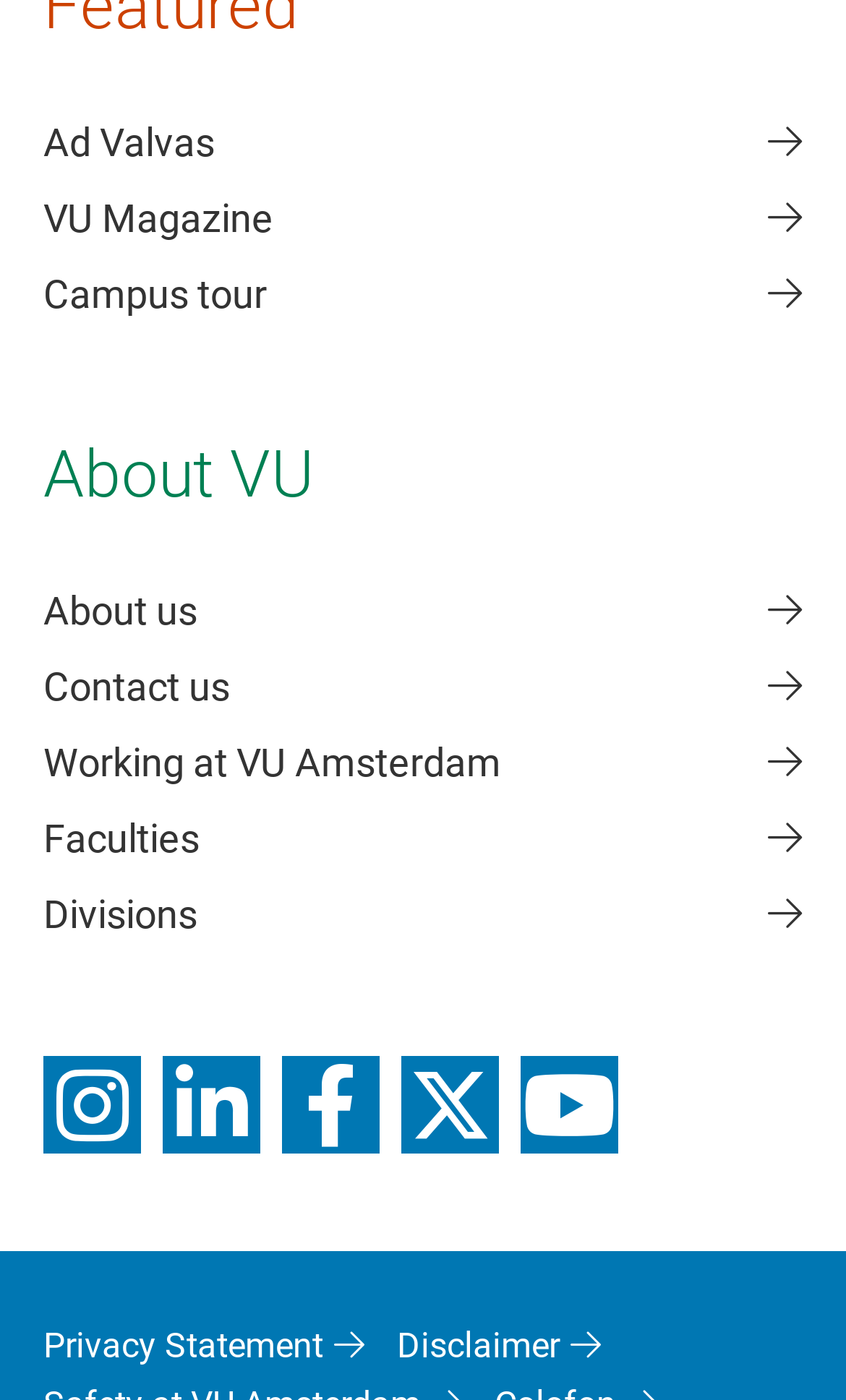Please predict the bounding box coordinates of the element's region where a click is necessary to complete the following instruction: "Visit Ad Valvas". The coordinates should be represented by four float numbers between 0 and 1, i.e., [left, top, right, bottom].

[0.051, 0.079, 0.949, 0.125]